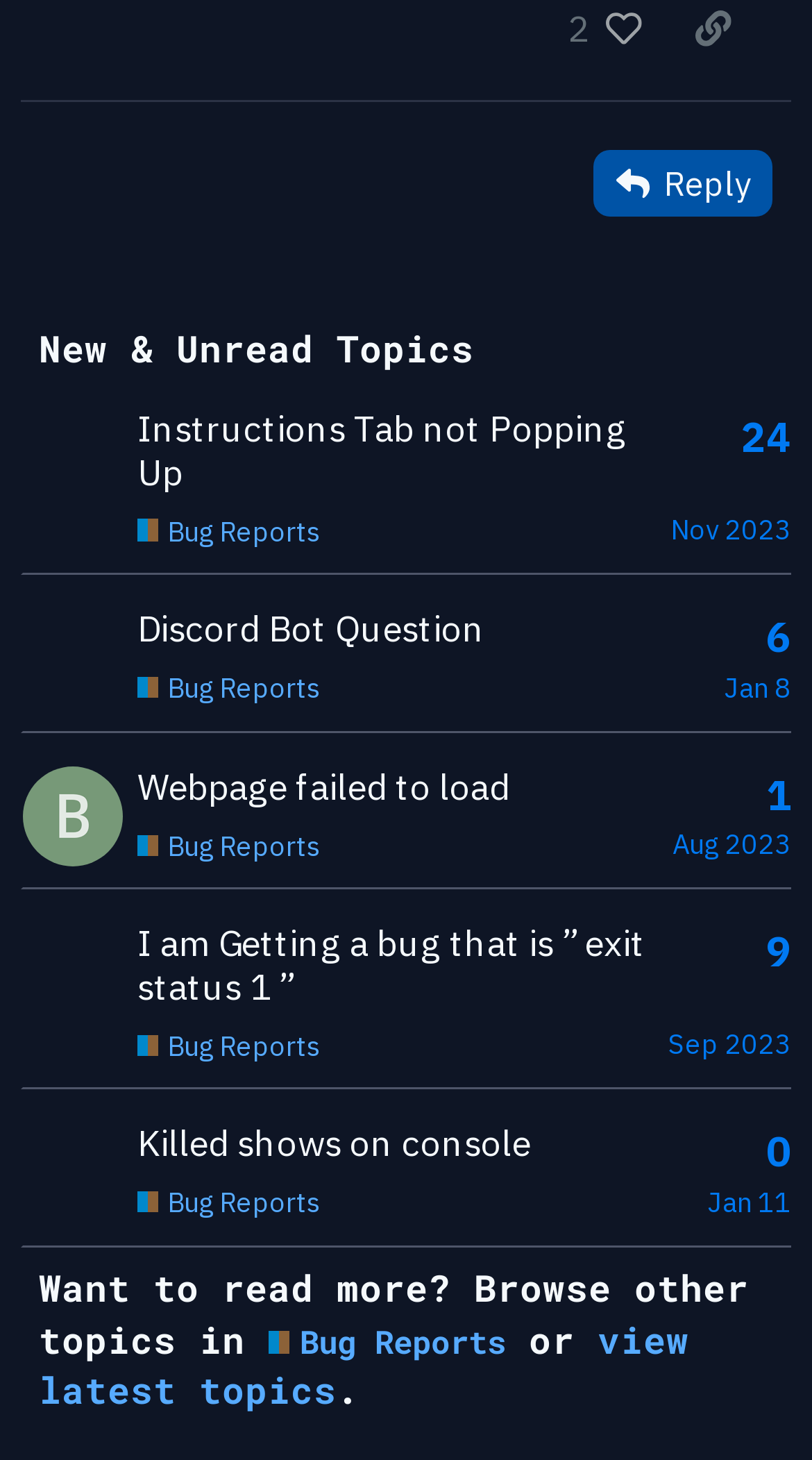How many topics are listed? Based on the screenshot, please respond with a single word or phrase.

5